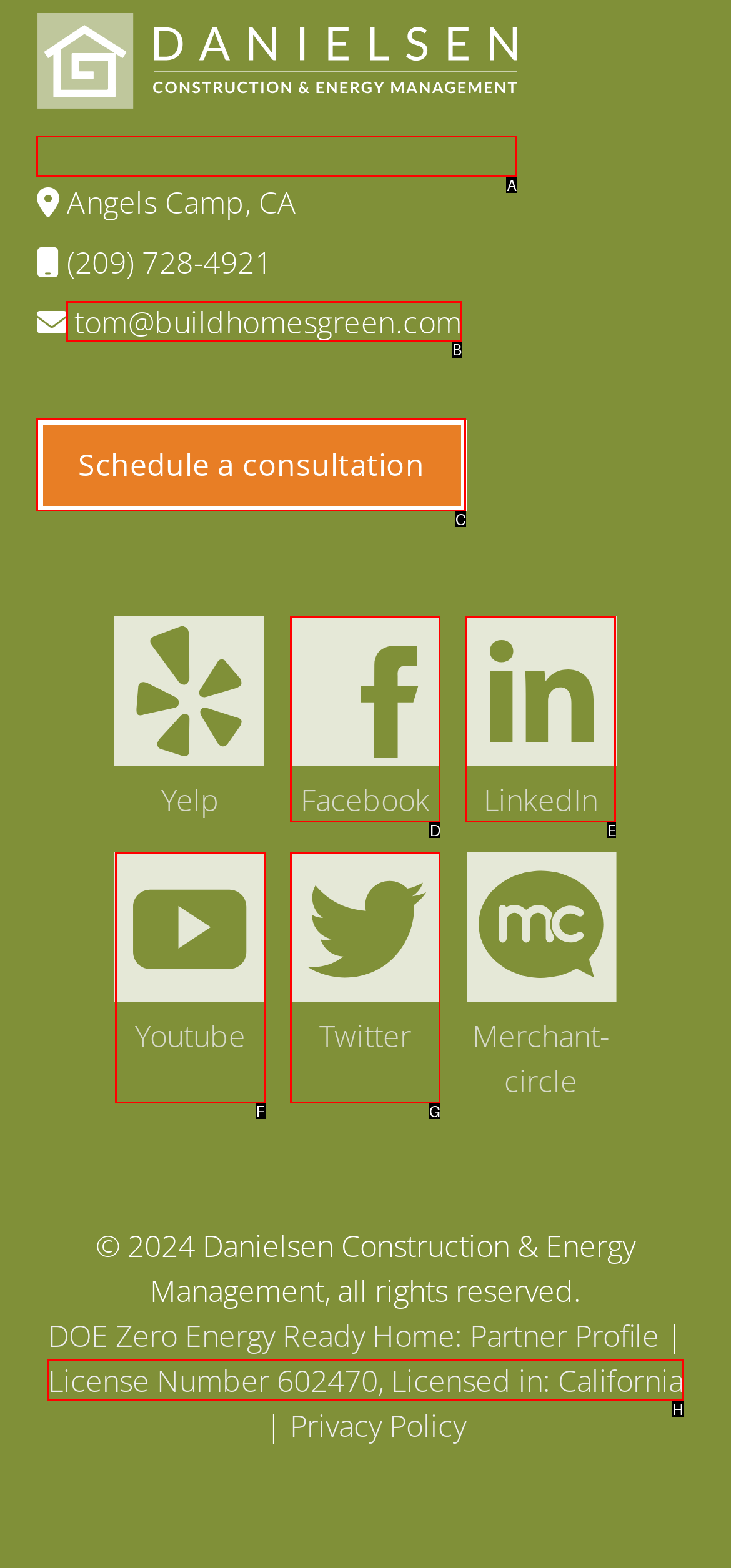Which letter corresponds to the correct option to complete the task: Send an email to tom@buildhomesgreen.com?
Answer with the letter of the chosen UI element.

B